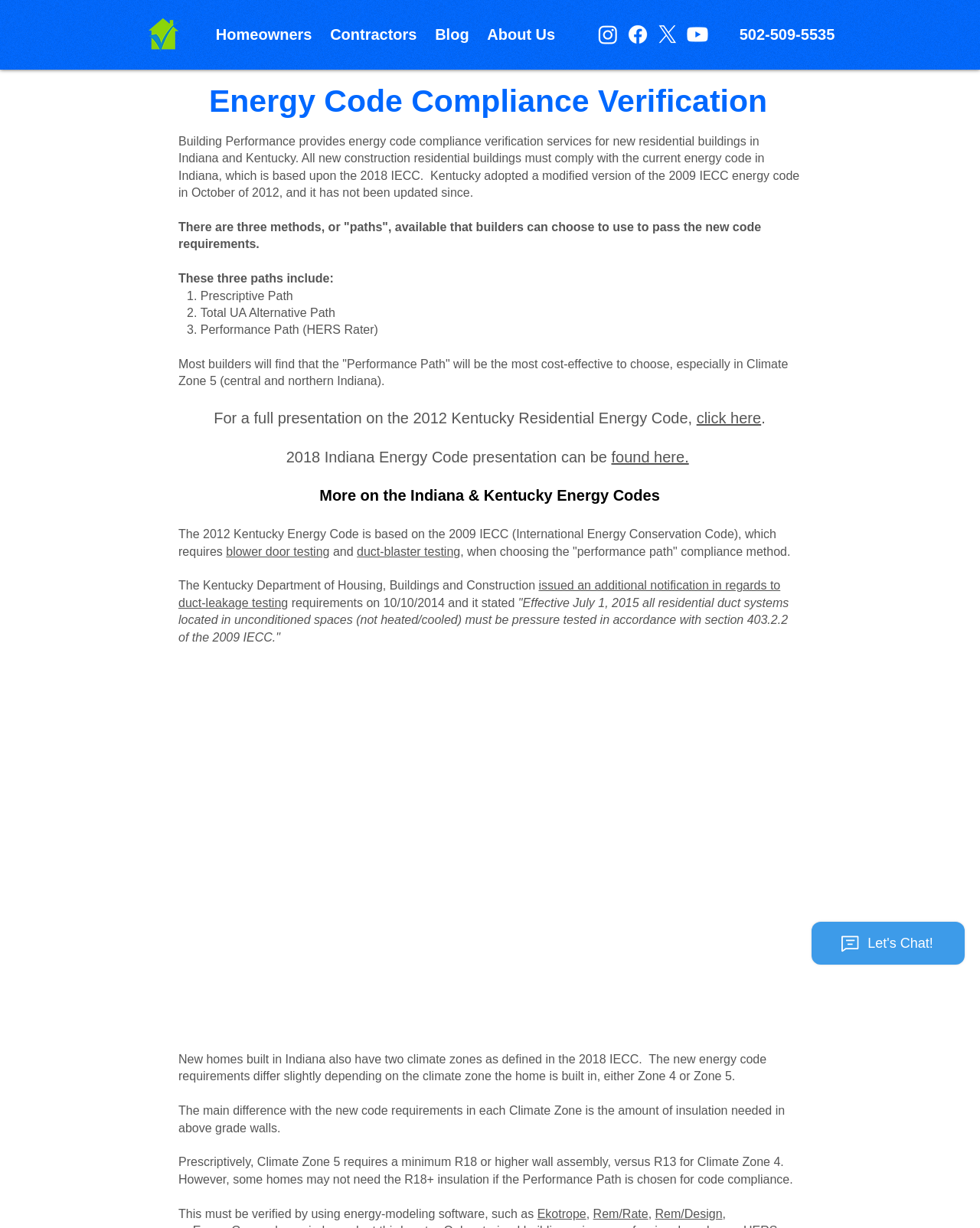Identify the text that serves as the heading for the webpage and generate it.

Energy Code Compliance Verification